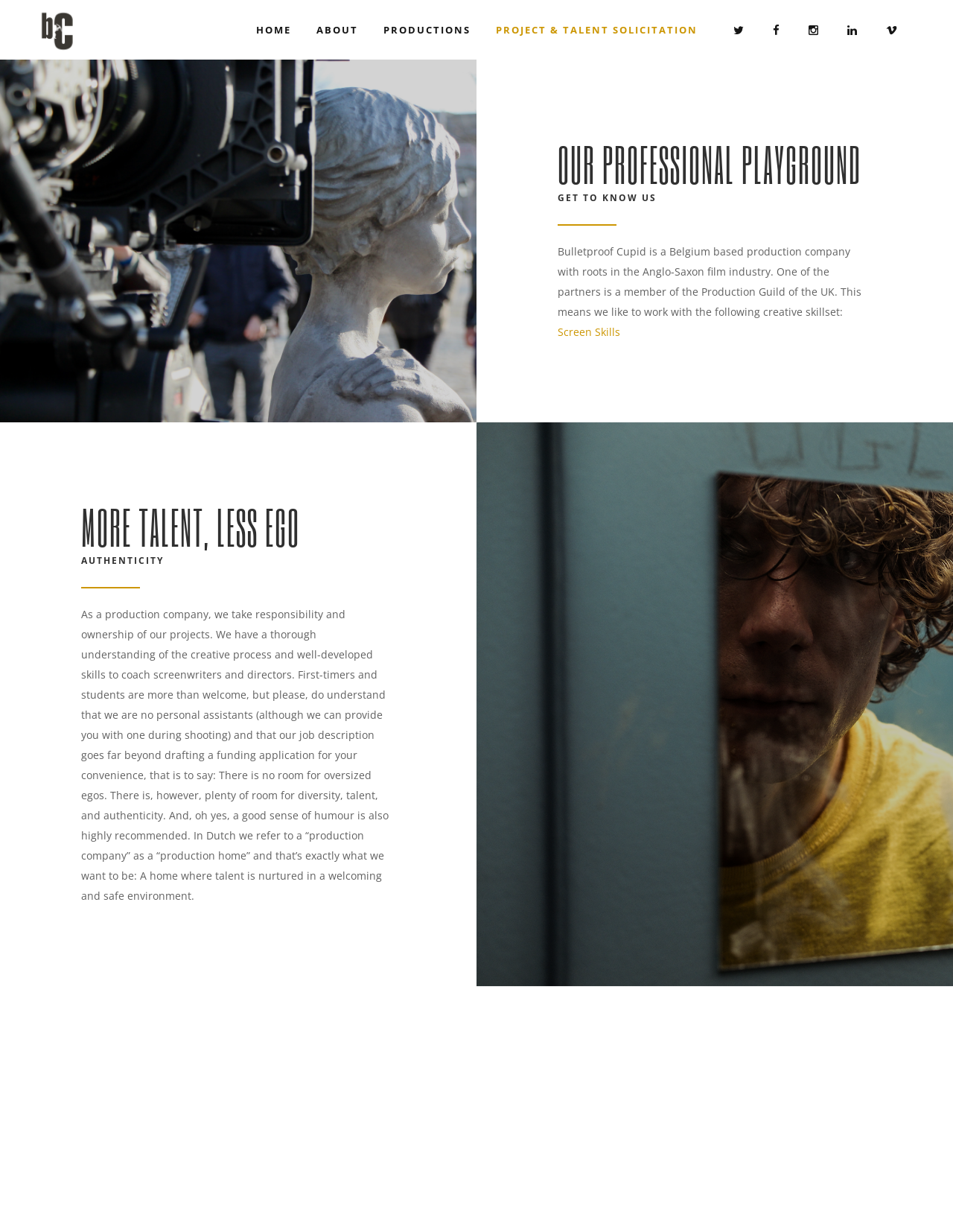Elaborate on the webpage's design and content in a detailed caption.

The webpage is about Project & Talent Solicitation for Bulletproof Cupid, a Belgium-based production company. At the top left corner, there is a logo consisting of three images: a dark logo, a light logo, and a regular logo. 

Below the logo, there is a navigation menu with links to different sections: HOME, Co-producing with us, Full Production Services, ABOUT, Team, Contact Us, News, PRODUCTIONS, Overview, Trailer Showcase, and PROJECT & TALENT SOLICITATION. 

On the right side of the navigation menu, there are five social media links represented by icons. 

The main content of the webpage is divided into two sections. The first section has three headings: OUR PROFESSIONAL PLAYGROUND, GET TO KNOW US, and a paragraph describing the company's background and creative skillset. There is also a link to Screen Skills. 

The second section has four headings: MORE TALENT, LESS EGO, AUTHENTICITY, STORIES & IDEAS, and WHAT KIND OF PROJECTS ARE WE LOOKING FOR. This section describes the company's approach to production, emphasizing the importance of authenticity, diversity, and talent. It also outlines the types of projects they are interested in, including female and/or LGBTQIA+ driven stories, projects targeting young audiences, and music documentaries.